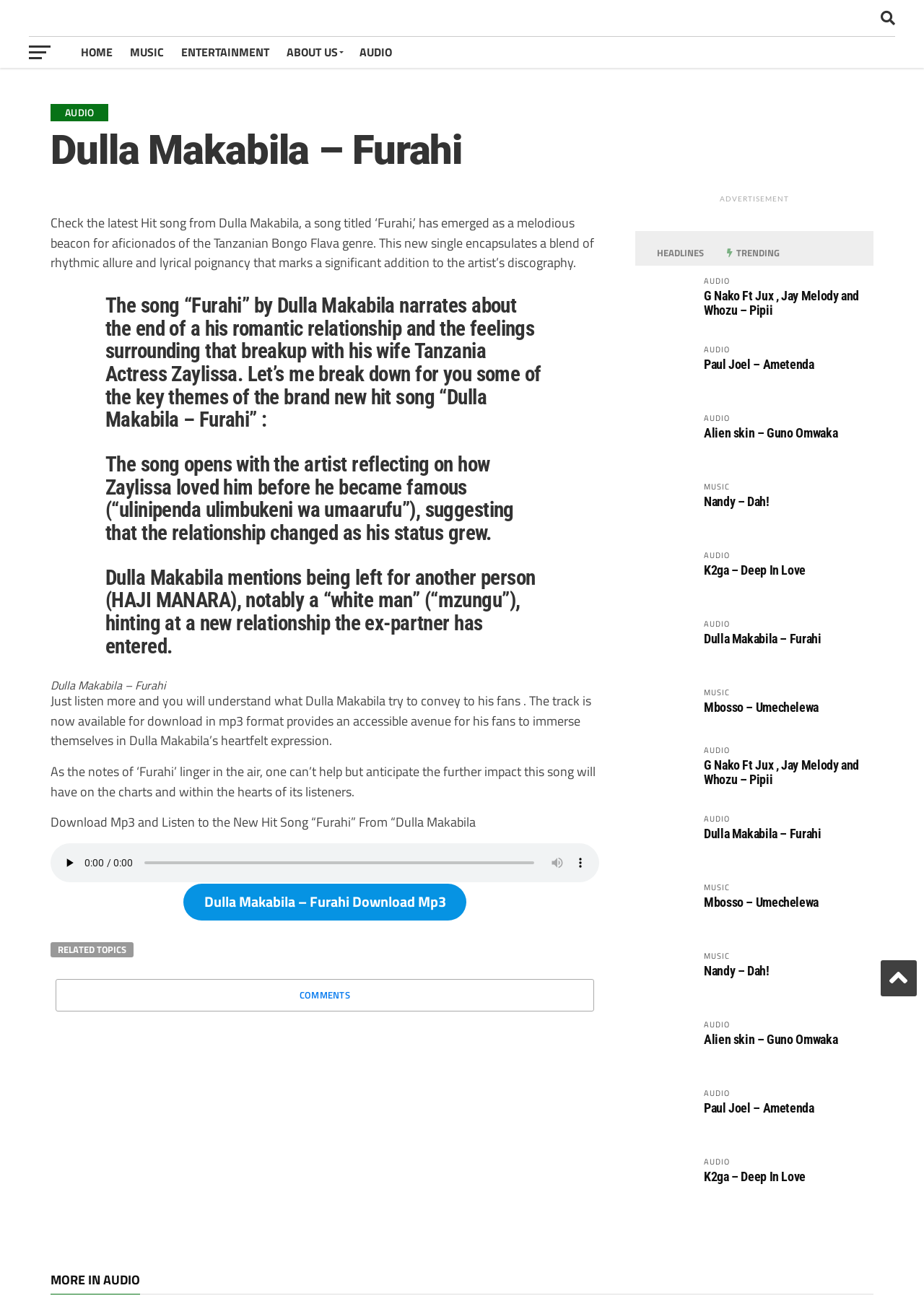Determine the bounding box coordinates in the format (top-left x, top-left y, bottom-right x, bottom-right y). Ensure all values are floating point numbers between 0 and 1. Identify the bounding box of the UI element described by: Paul Joel – Ametenda

[0.762, 0.274, 0.881, 0.286]